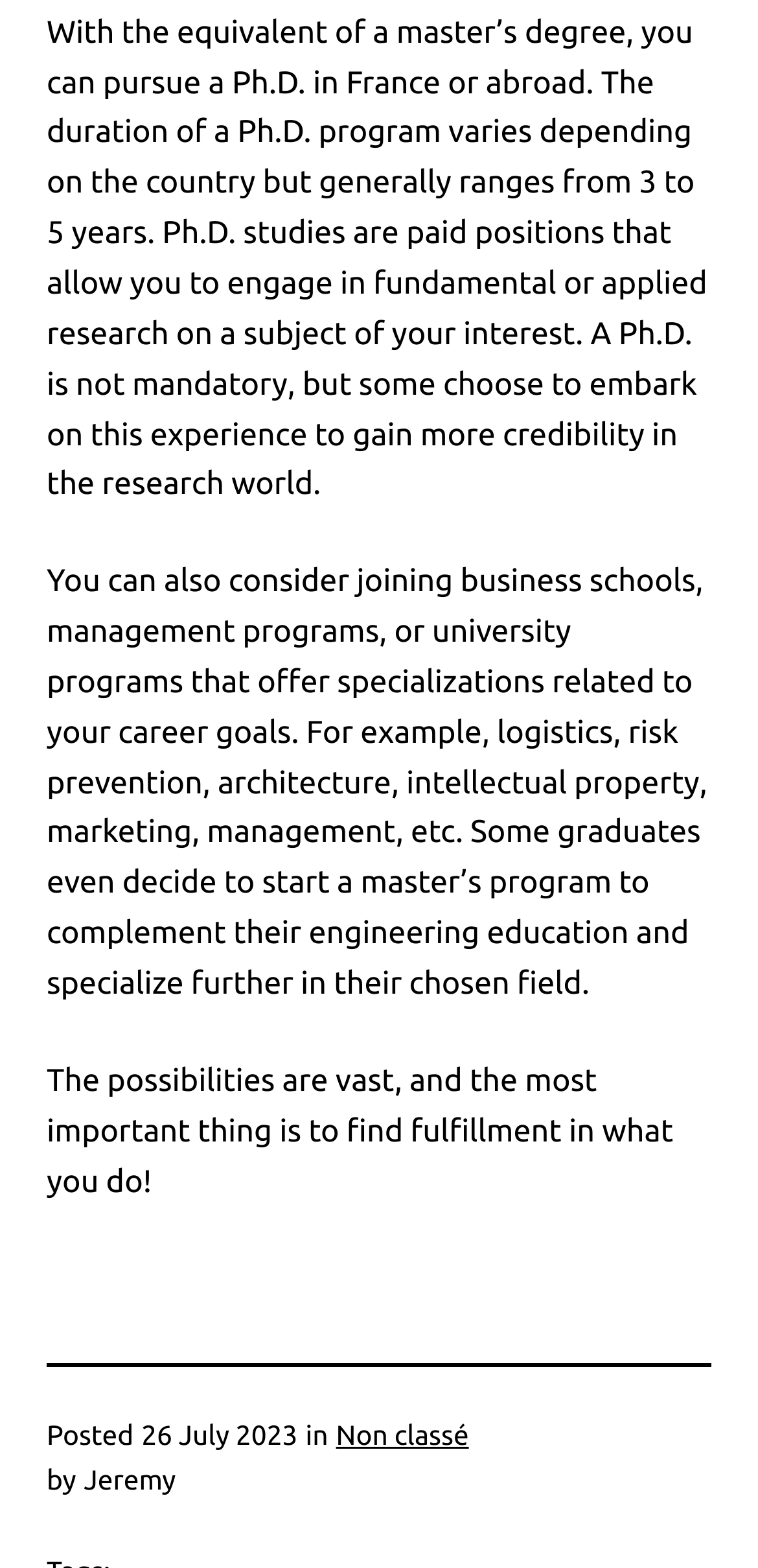By analyzing the image, answer the following question with a detailed response: What is the topic of the text?

The topic of the text is career goals because it discusses the possibilities of what one can do after completing their engineering education, such as joining business schools or management programs, and finding fulfillment in their chosen field.